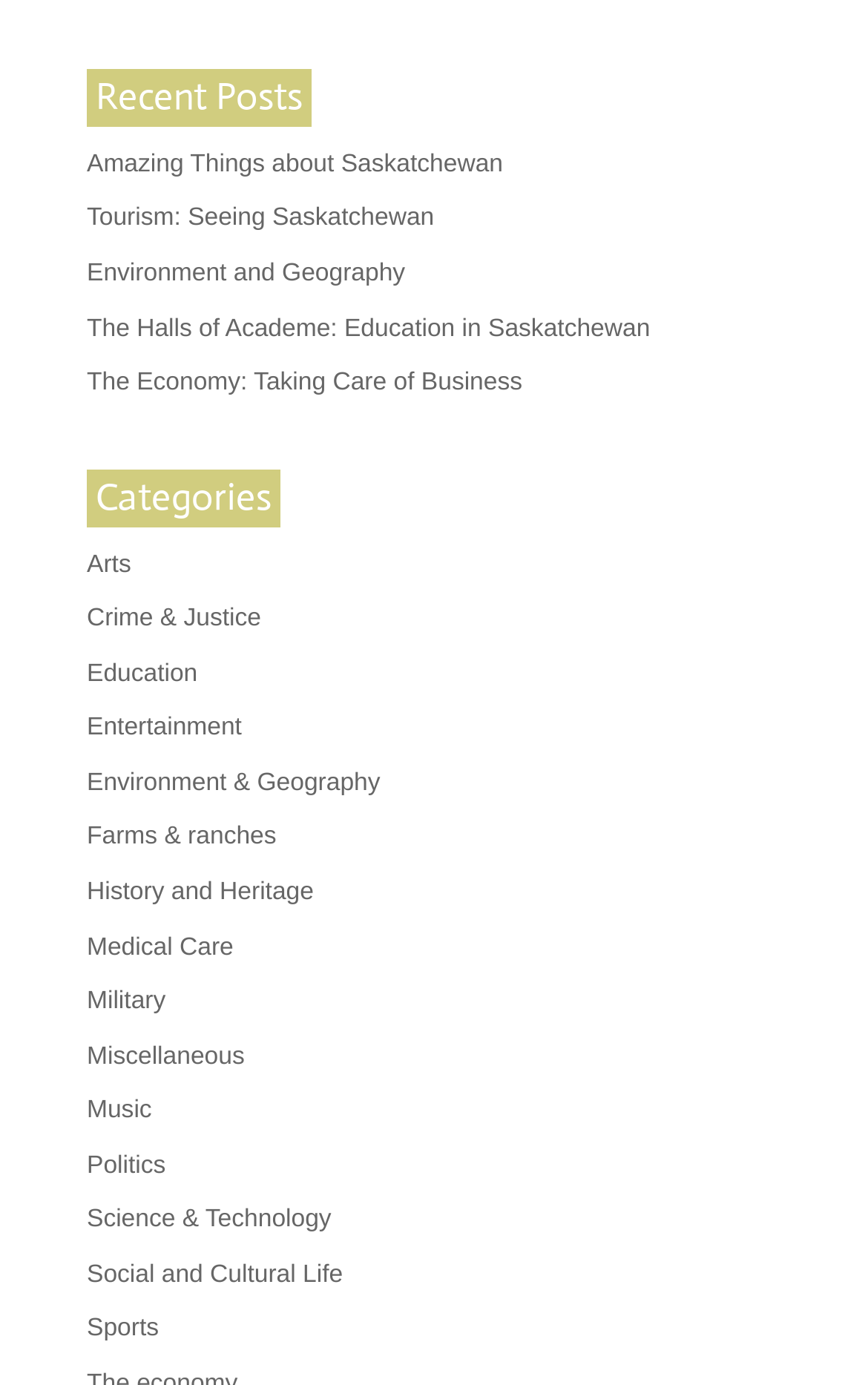Could you determine the bounding box coordinates of the clickable element to complete the instruction: "explore Environment and Geography"? Provide the coordinates as four float numbers between 0 and 1, i.e., [left, top, right, bottom].

[0.1, 0.188, 0.467, 0.207]